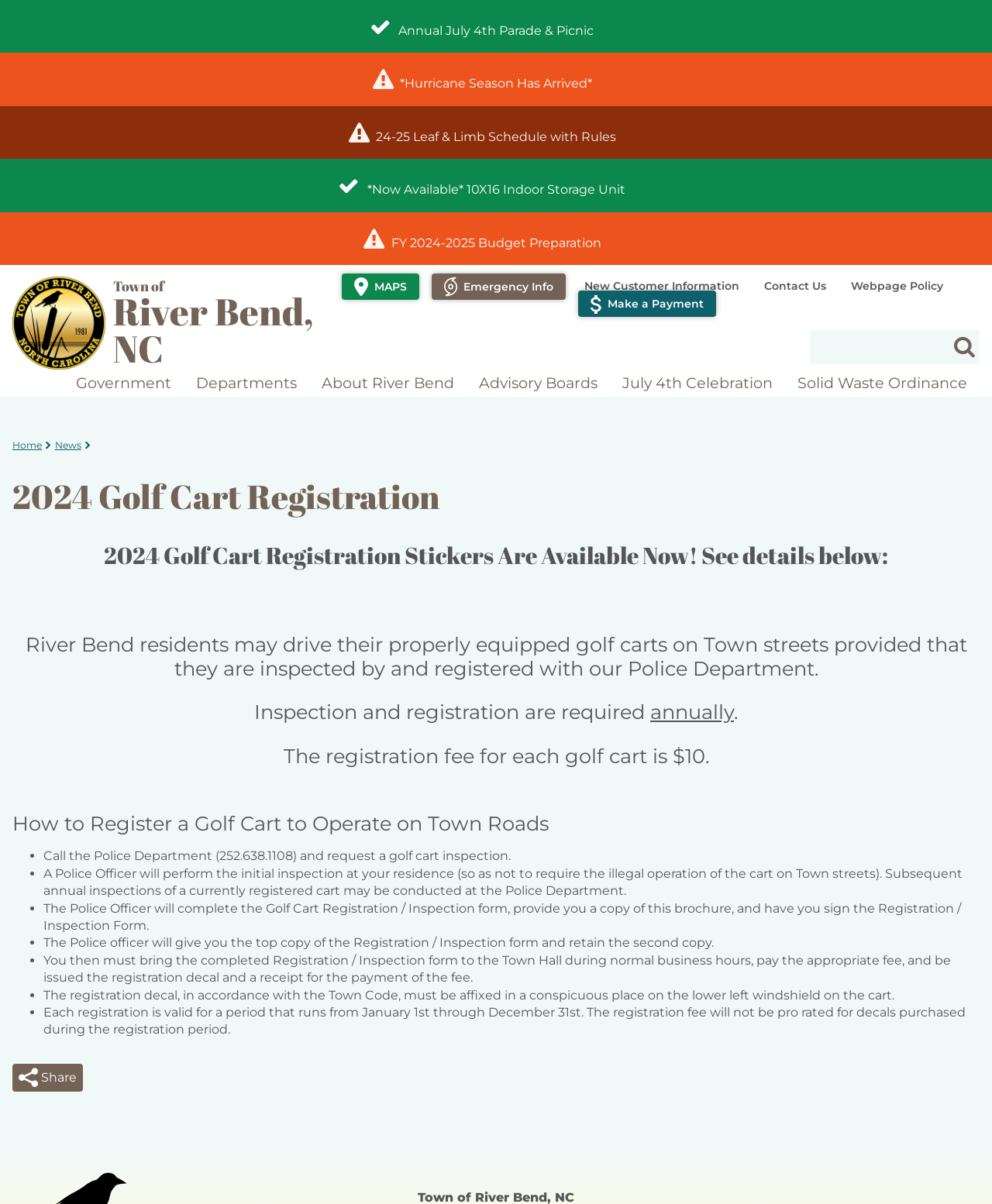What is the required fee for golf cart registration?
From the details in the image, provide a complete and detailed answer to the question.

The webpage states that the registration fee for each golf cart is $10.